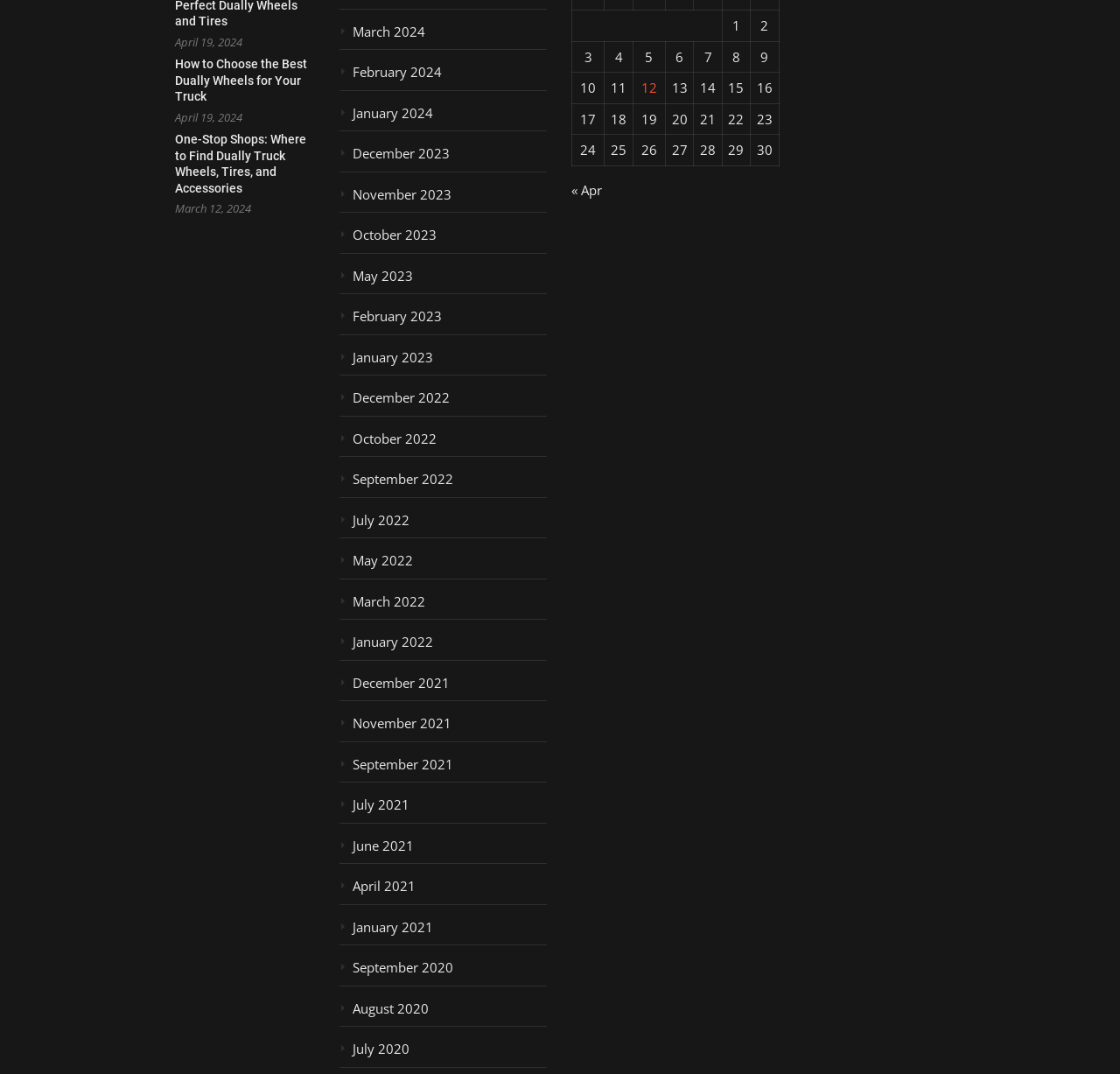Determine the bounding box coordinates of the region that needs to be clicked to achieve the task: "Read the article 'One-Stop Shops: Where to Find Dually Truck Wheels, Tires, and Accessories'".

[0.156, 0.123, 0.273, 0.182]